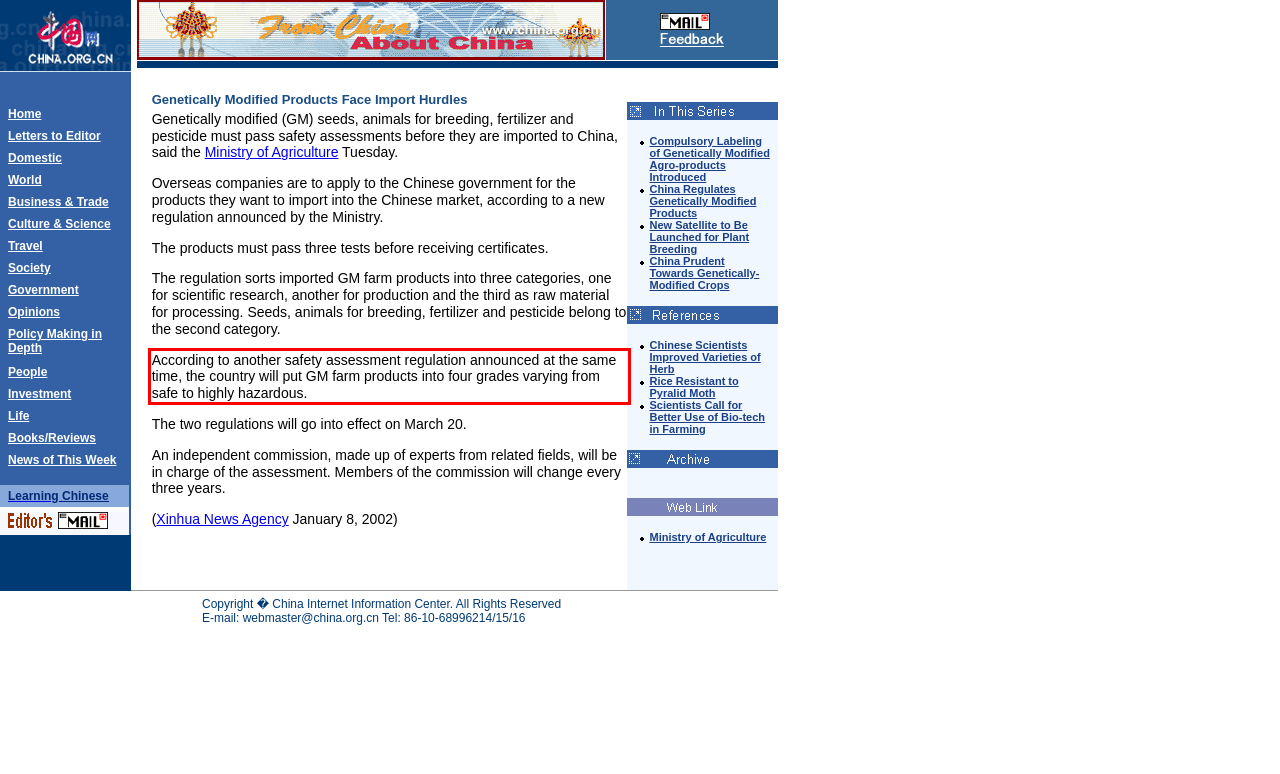Given the screenshot of a webpage, identify the red rectangle bounding box and recognize the text content inside it, generating the extracted text.

According to another safety assessment regulation announced at the same time, the country will put GM farm products into four grades varying from safe to highly hazardous.